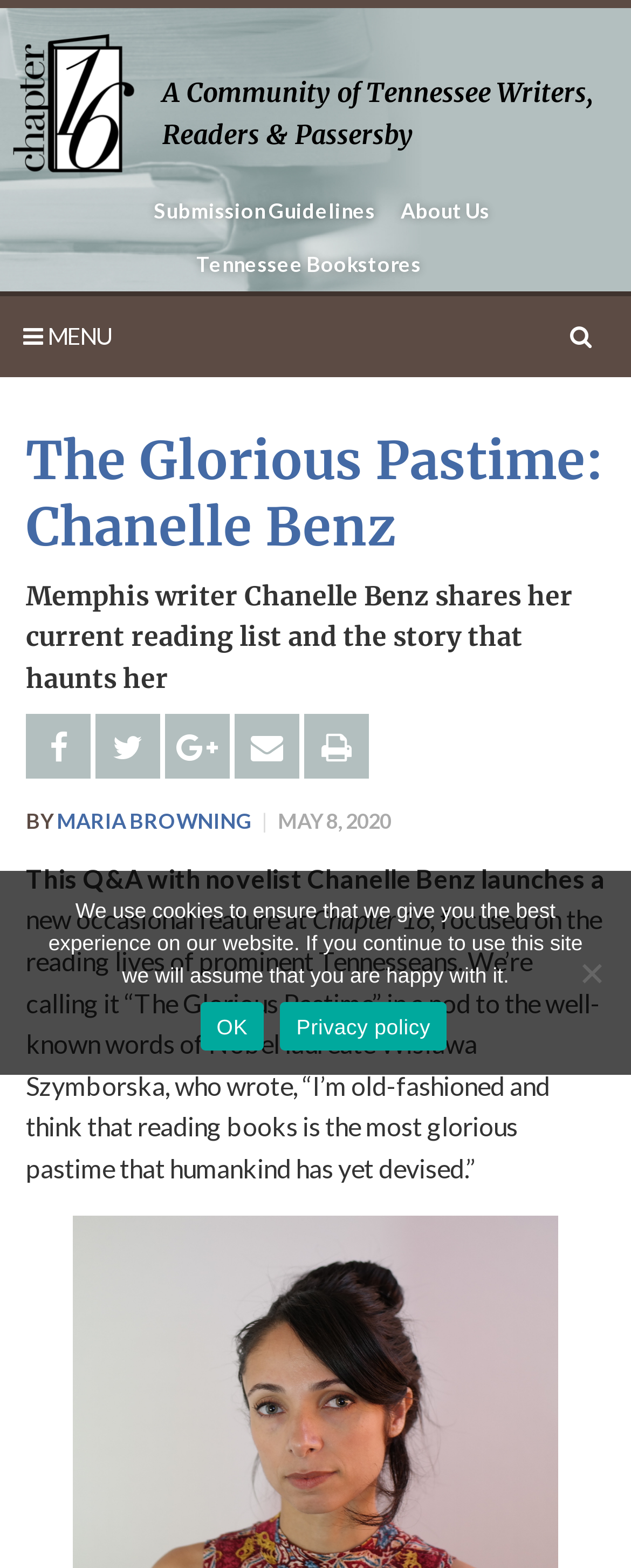Please locate the bounding box coordinates of the region I need to click to follow this instruction: "Click the Chapter 16 logo".

[0.02, 0.022, 0.216, 0.11]